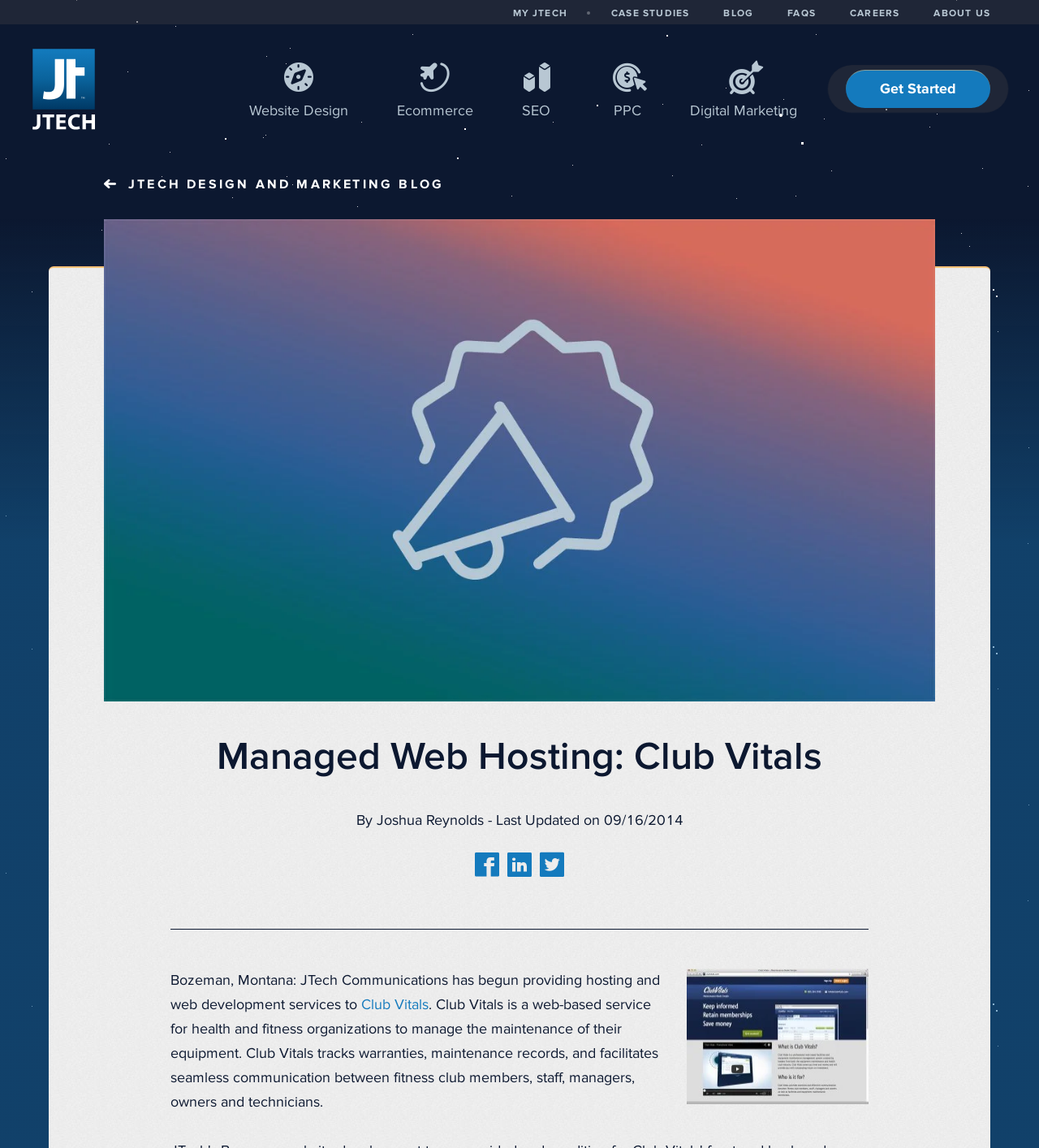Please give the bounding box coordinates of the area that should be clicked to fulfill the following instruction: "Learn about Website Design". The coordinates should be in the format of four float numbers from 0 to 1, i.e., [left, top, right, bottom].

[0.24, 0.048, 0.335, 0.103]